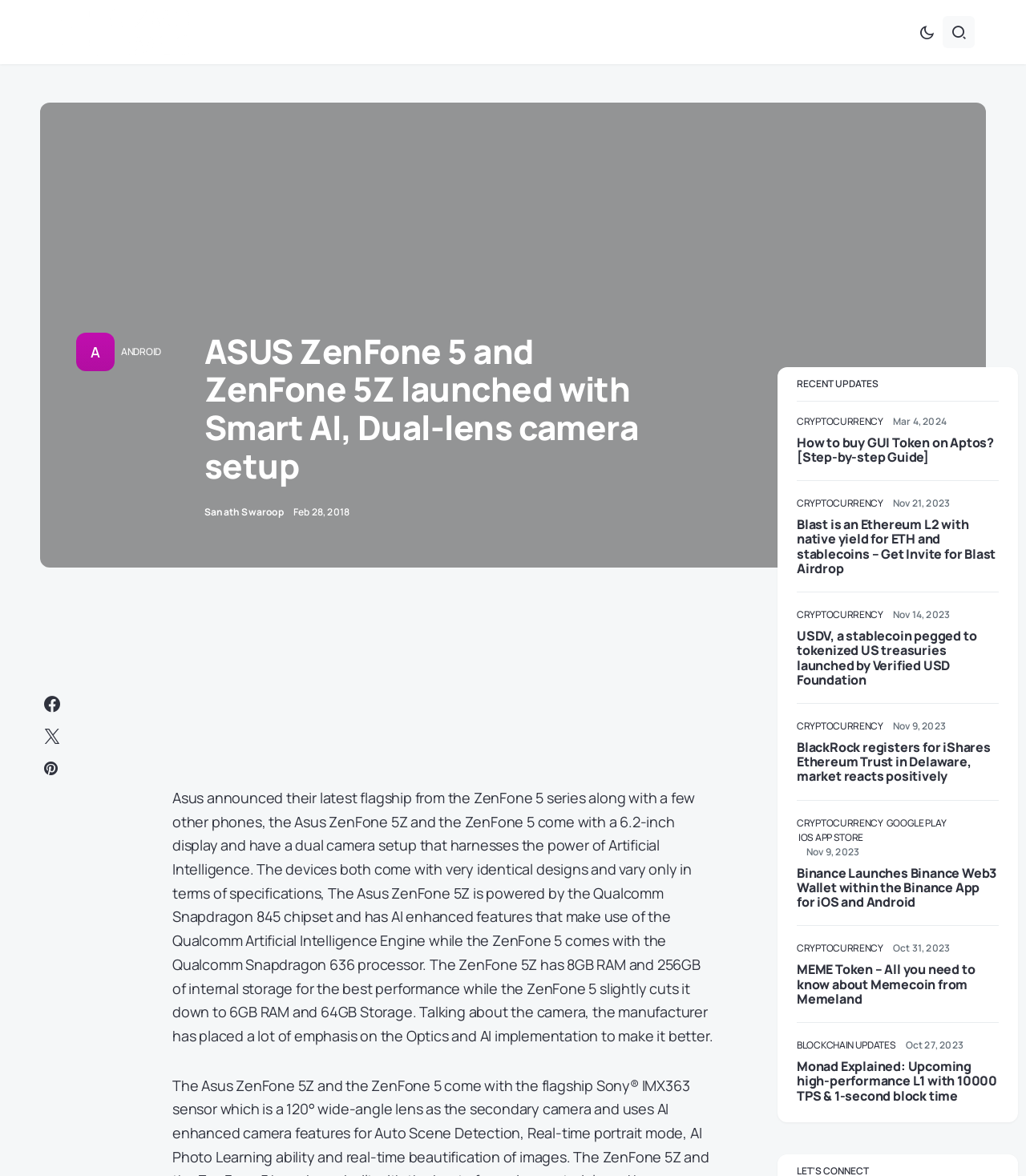Determine the bounding box for the UI element as described: "Cryptocurrency". The coordinates should be represented as four float numbers between 0 and 1, formatted as [left, top, right, bottom].

[0.777, 0.801, 0.861, 0.812]